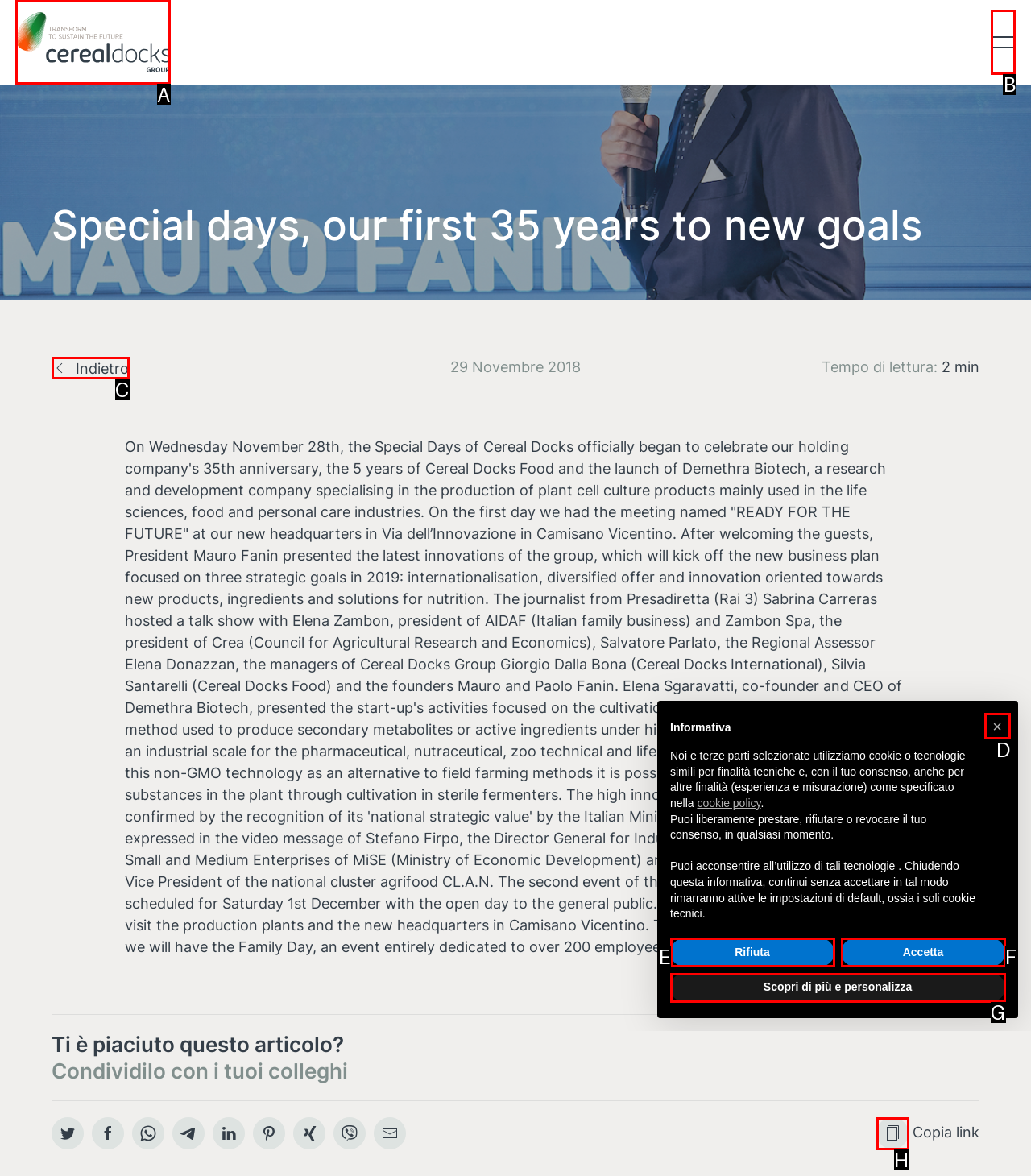Choose the option that matches the following description: Accetta
Answer with the letter of the correct option.

F